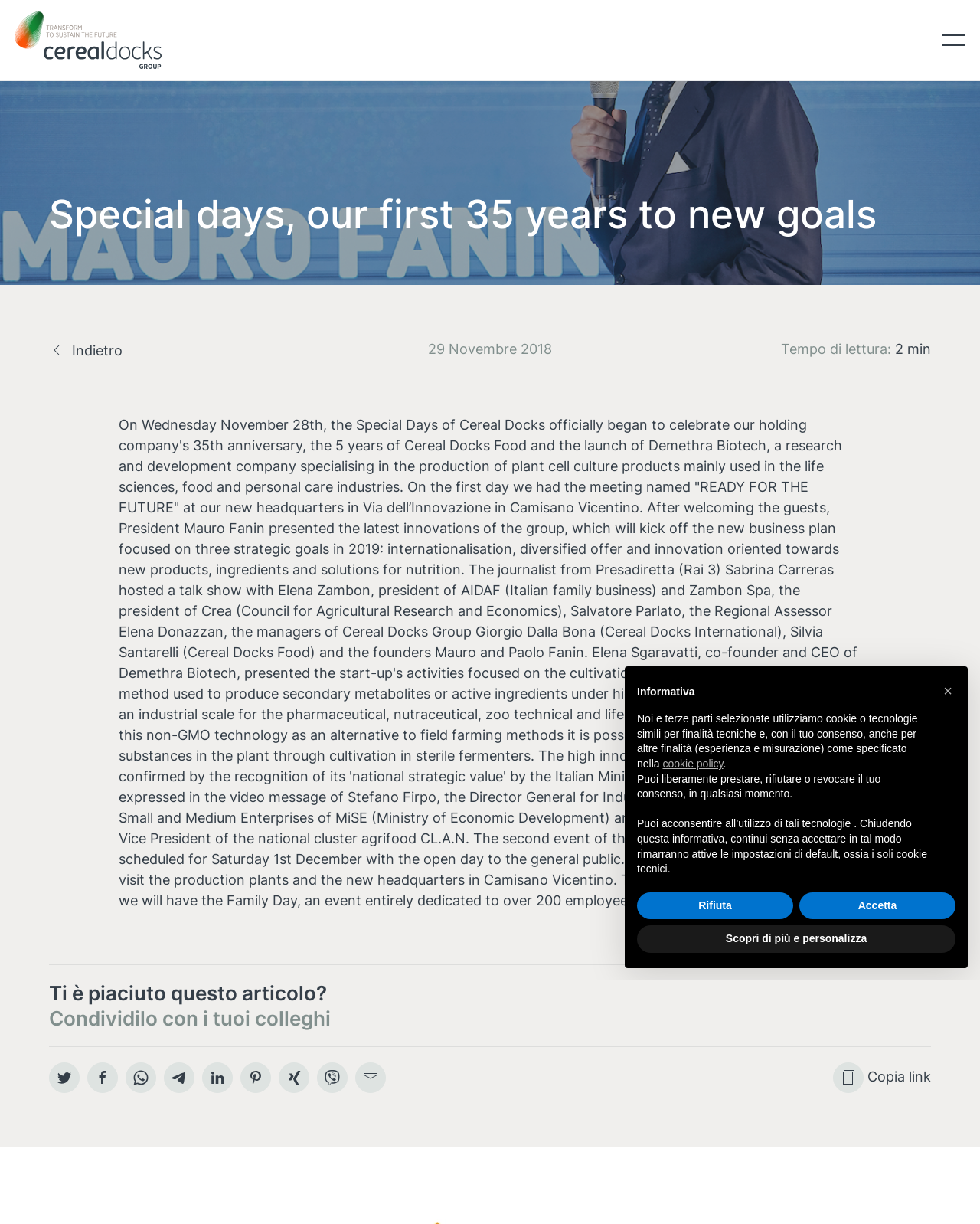Extract the main heading from the webpage content.

Special days, our first 35 years to new goals     